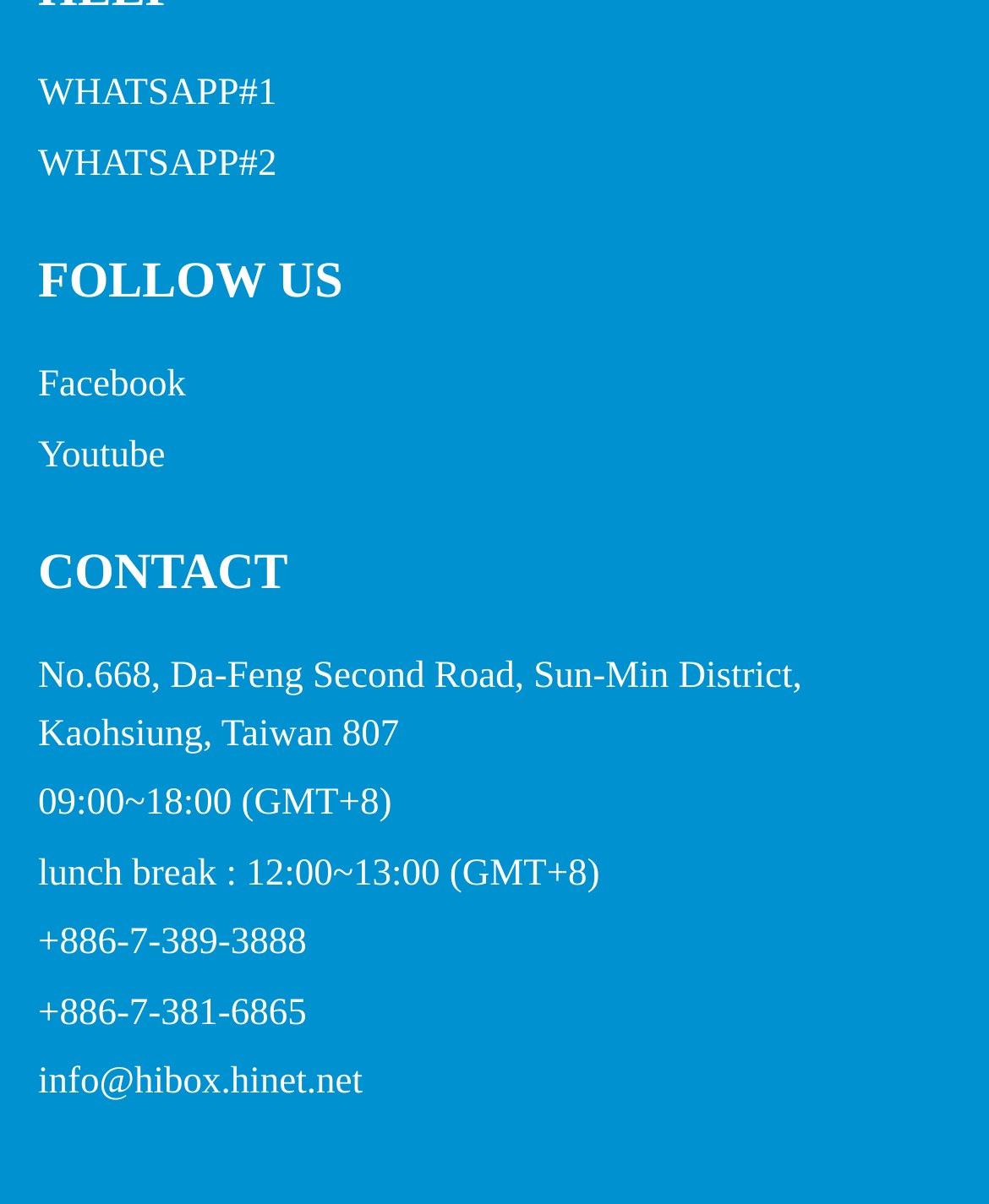Locate the bounding box coordinates of the element I should click to achieve the following instruction: "send an email to info@hibox.hinet.net".

[0.038, 0.883, 0.367, 0.916]